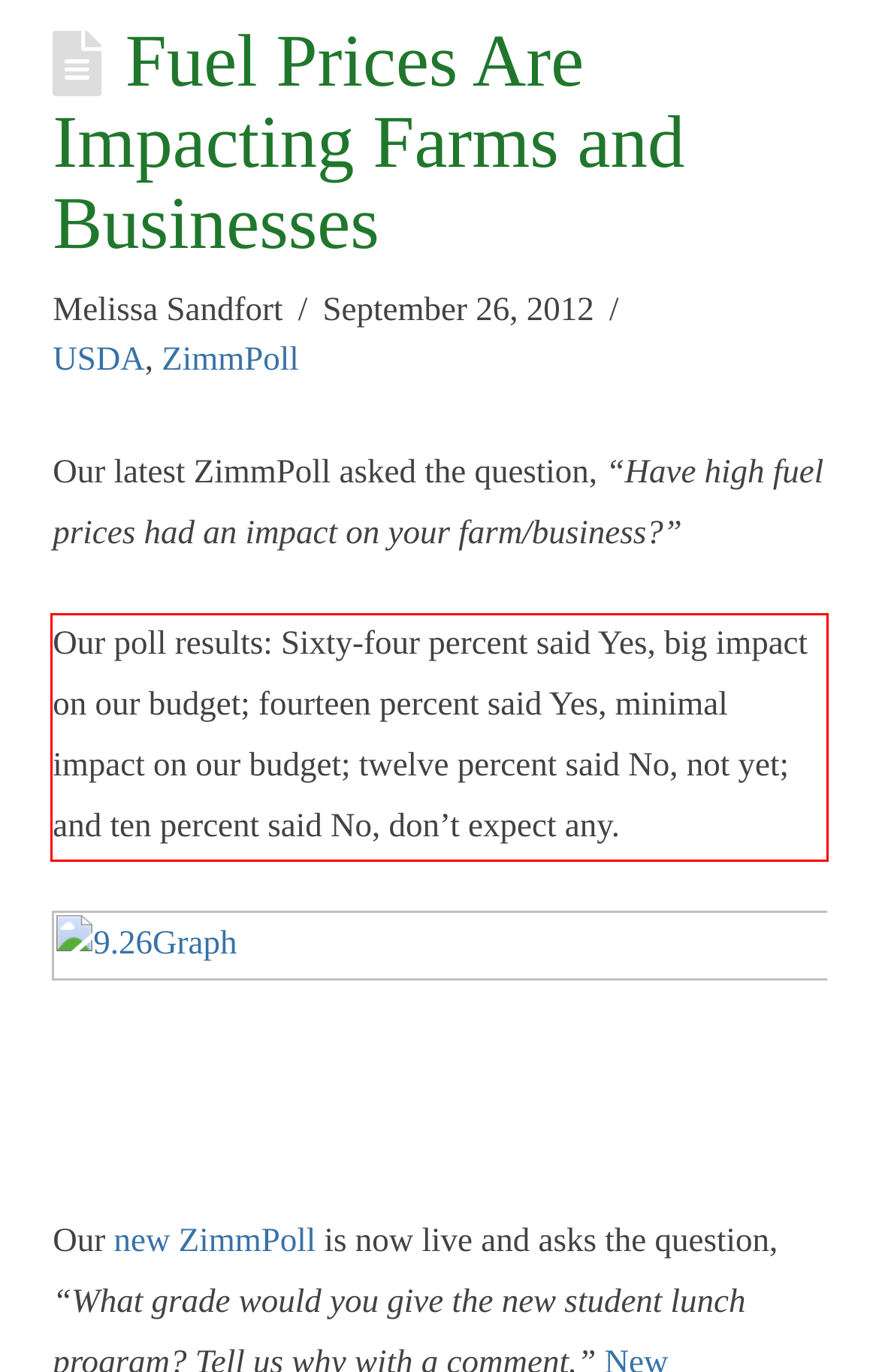You have a screenshot of a webpage, and there is a red bounding box around a UI element. Utilize OCR to extract the text within this red bounding box.

Our poll results: Sixty-four percent said Yes, big impact on our budget; fourteen percent said Yes, minimal impact on our budget; twelve percent said No, not yet; and ten percent said No, don’t expect any.